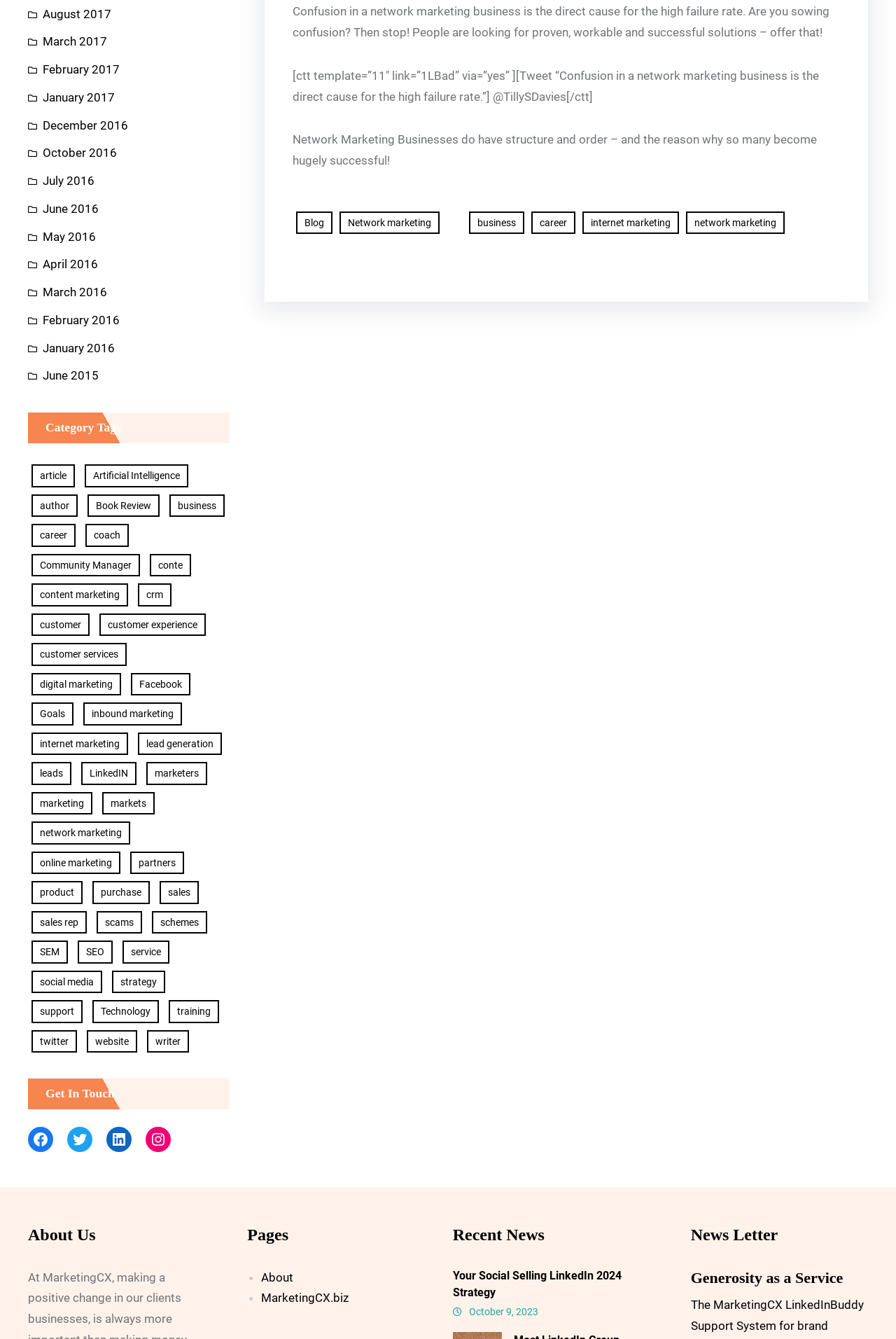What social media platforms are available for contact?
Using the image as a reference, give an elaborate response to the question.

I found the links 'Facebook', 'Twitter', 'LinkedIn', and 'Instagram' under the 'Get In Touch' heading, which indicates that these social media platforms are available for contact.